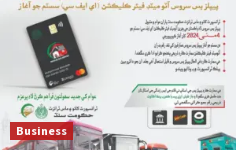Offer an in-depth caption for the image presented.

The image features a promotional material for the “People's Bus Service,” highlighting the introduction of a smart card payment system. The card displayed on the flyer signifies a modernized approach to fare collection. The background provides details about the launch of this initiative, including the benefits of using the smart card, and underscores the service's focus on enhancing transport efficiency and convenience for passengers. The design integrates logos and graphics that represent the bus service, emphasizing its commitment to innovation in public transportation. A "Business" label is positioned at the bottom, indicating the category of this announcement.